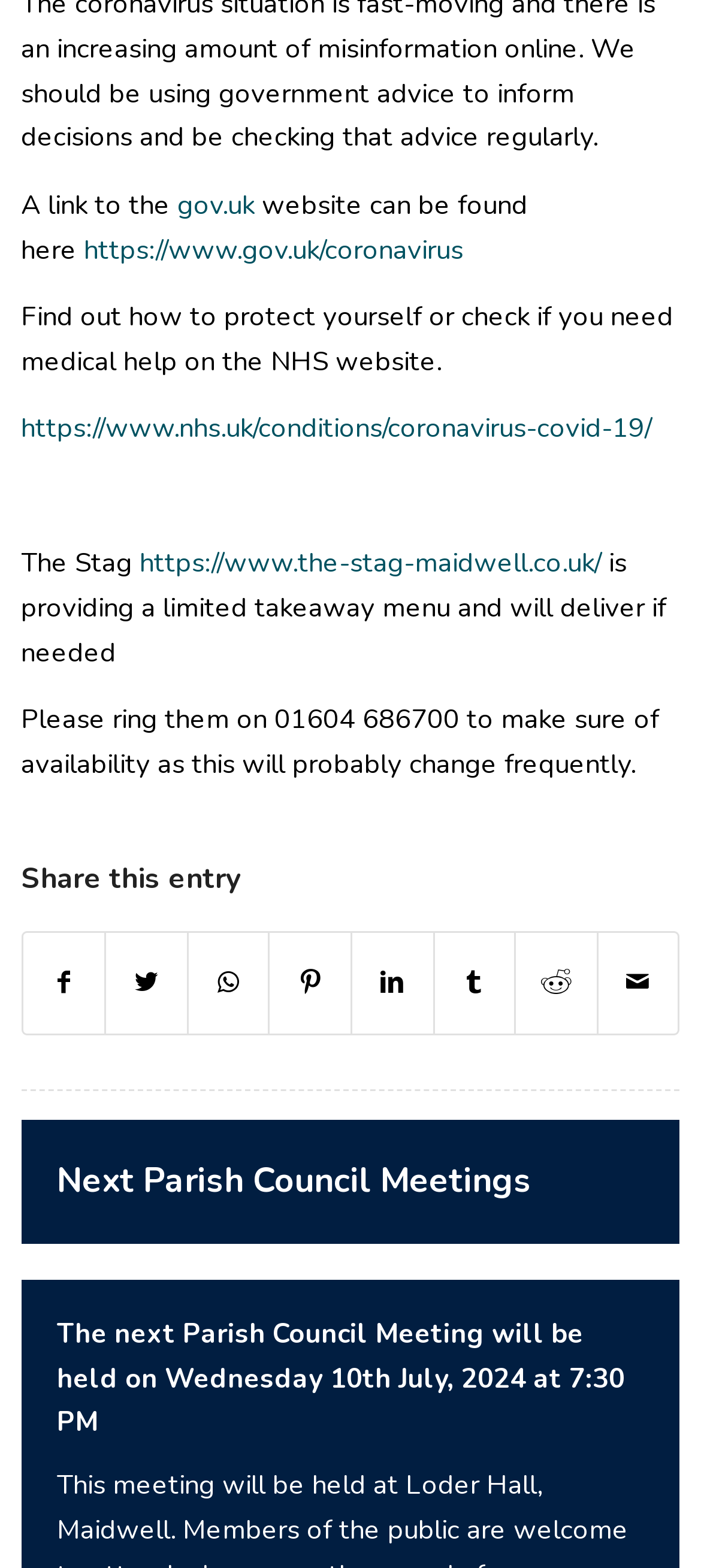Provide a one-word or short-phrase answer to the question:
What is the website where coronavirus information can be found?

gov.uk